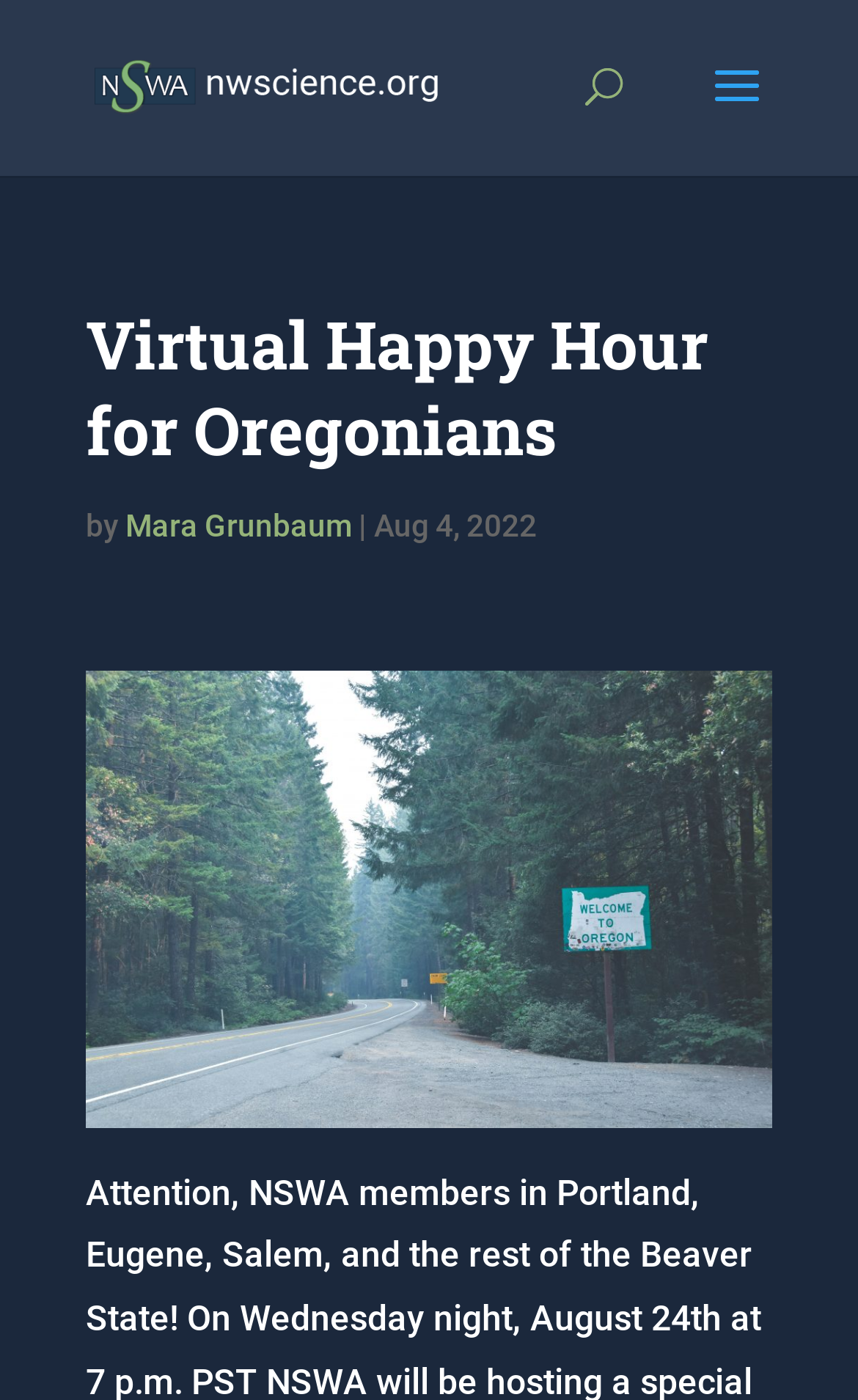Please provide a brief answer to the following inquiry using a single word or phrase:
When was the article published?

Aug 4, 2022